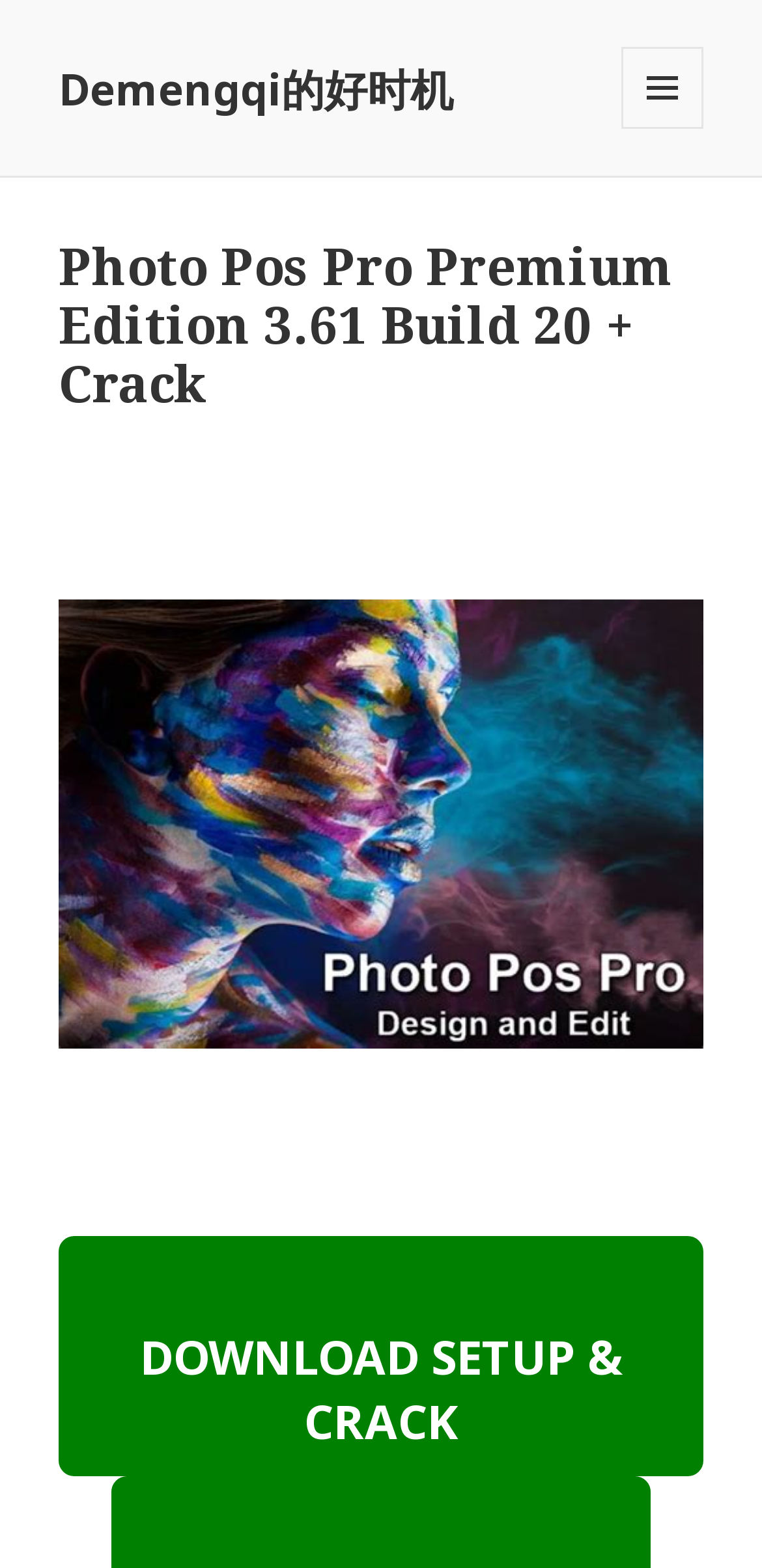Is there a menu or widget on the webpage?
Please provide a single word or phrase based on the screenshot.

Yes